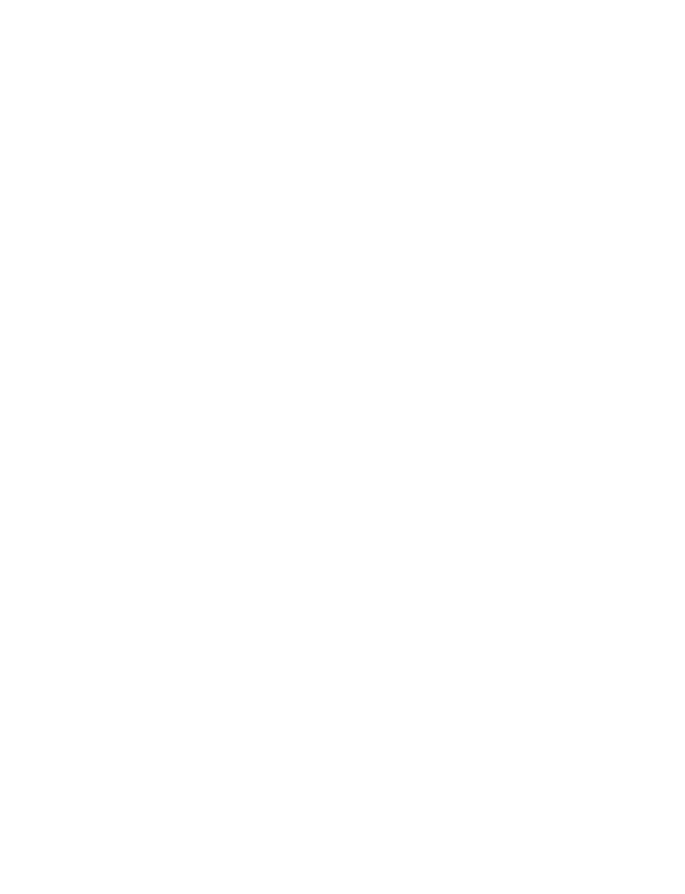Respond to the question with just a single word or phrase: 
What is the theme of the makeup palettes?

Themed